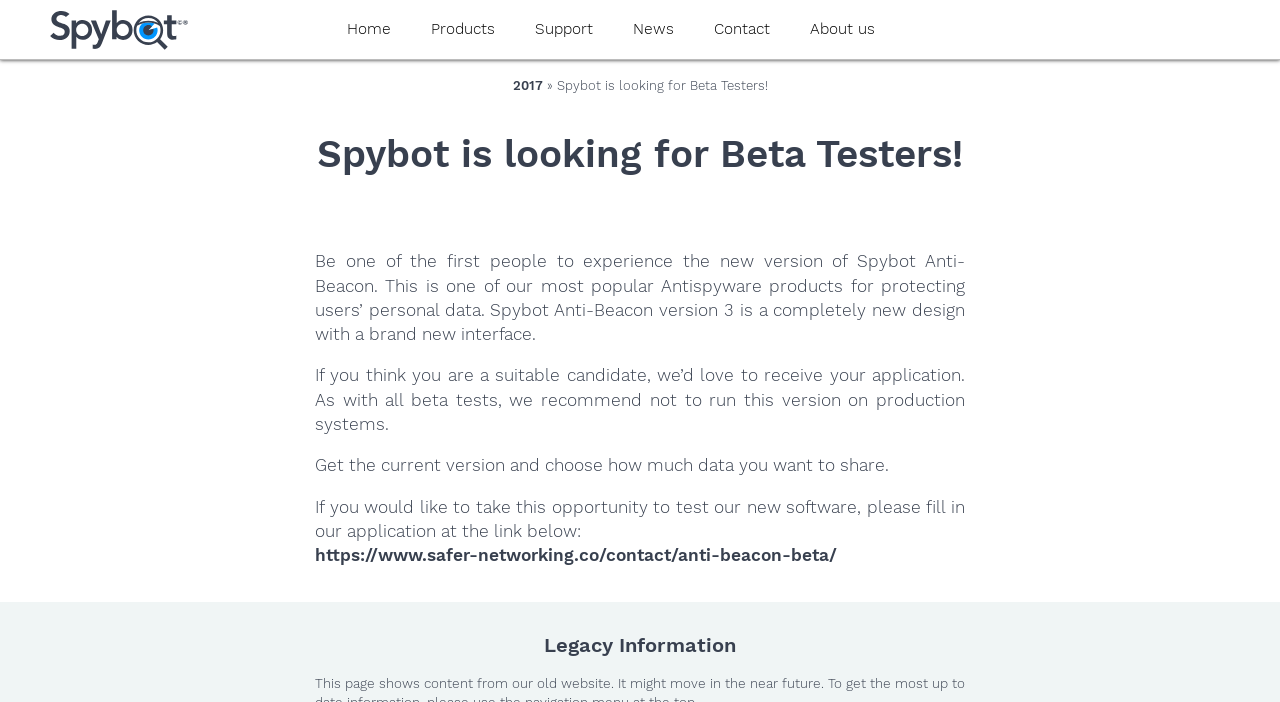Based on the image, please elaborate on the answer to the following question:
How can one apply for beta testing?

The text 'If you would like to take this opportunity to test our new software, please fill in our application at the link below:' provides the instructions on how to apply for beta testing, which is to fill in the application at the provided link.